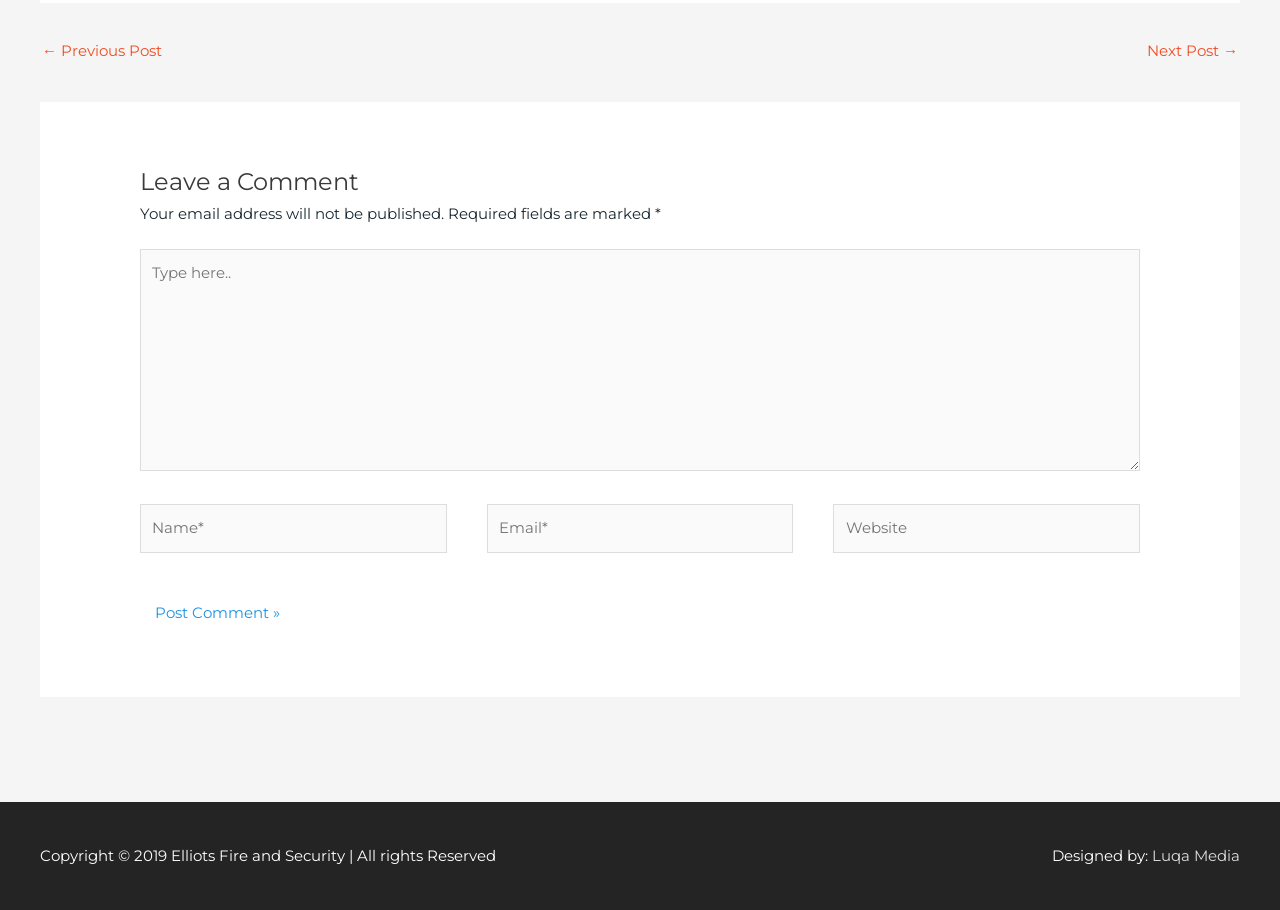Who designed the website? Based on the screenshot, please respond with a single word or phrase.

Luqa Media